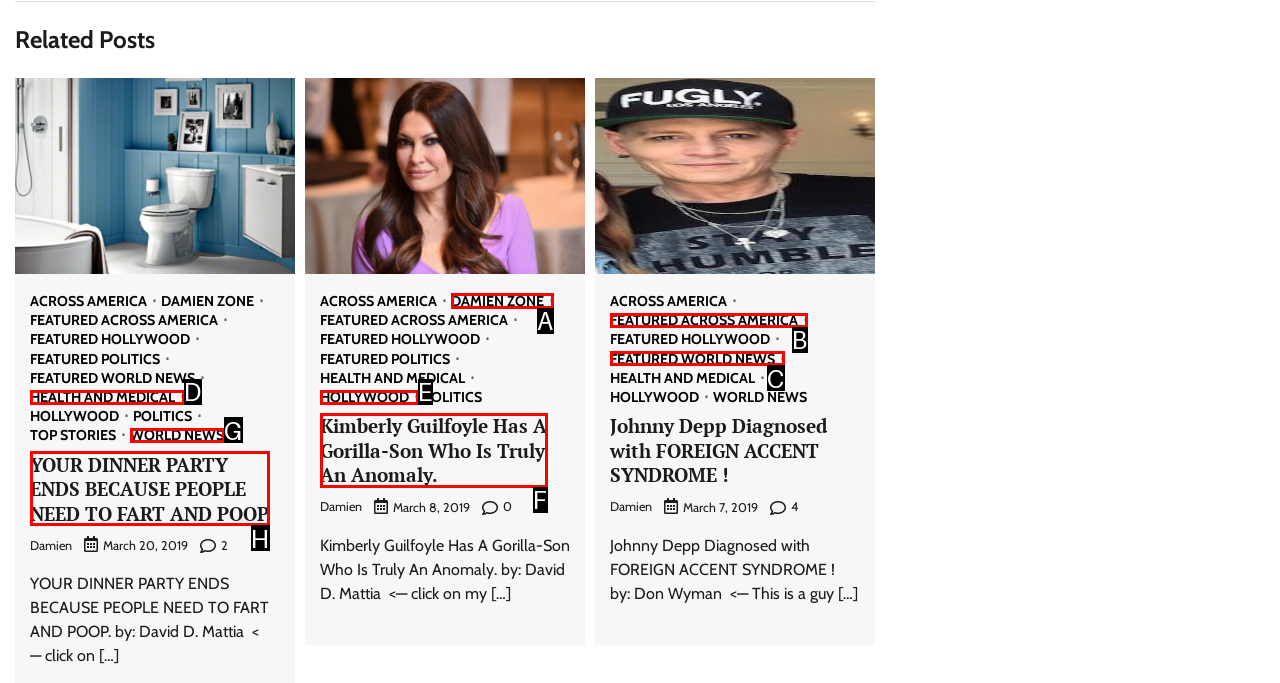Identify which HTML element matches the description: Hollywood. Answer with the correct option's letter.

E